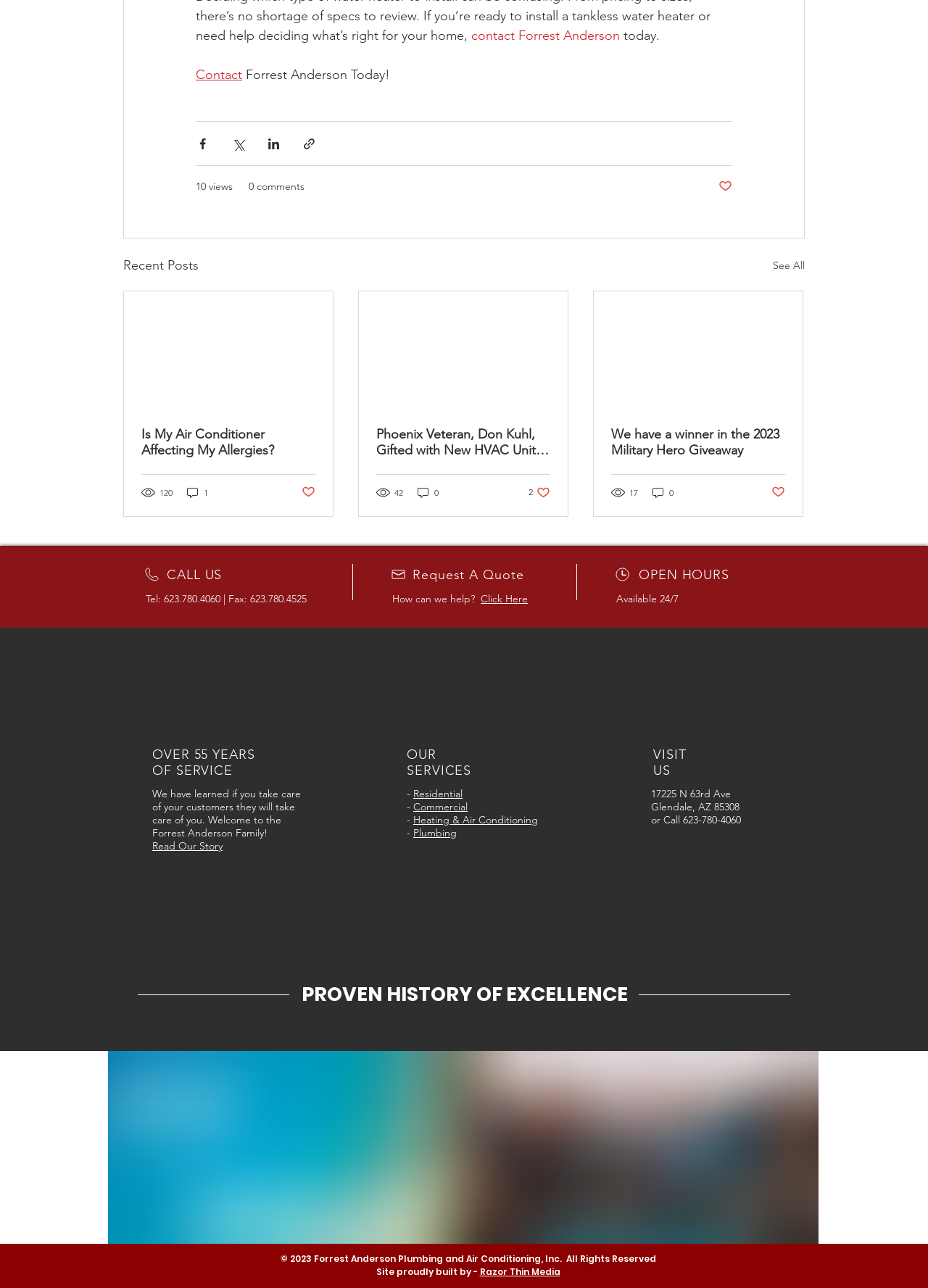Determine the bounding box coordinates of the clickable element to achieve the following action: 'Click the 'Request A Quote' button'. Provide the coordinates as four float values between 0 and 1, formatted as [left, top, right, bottom].

[0.445, 0.44, 0.607, 0.453]